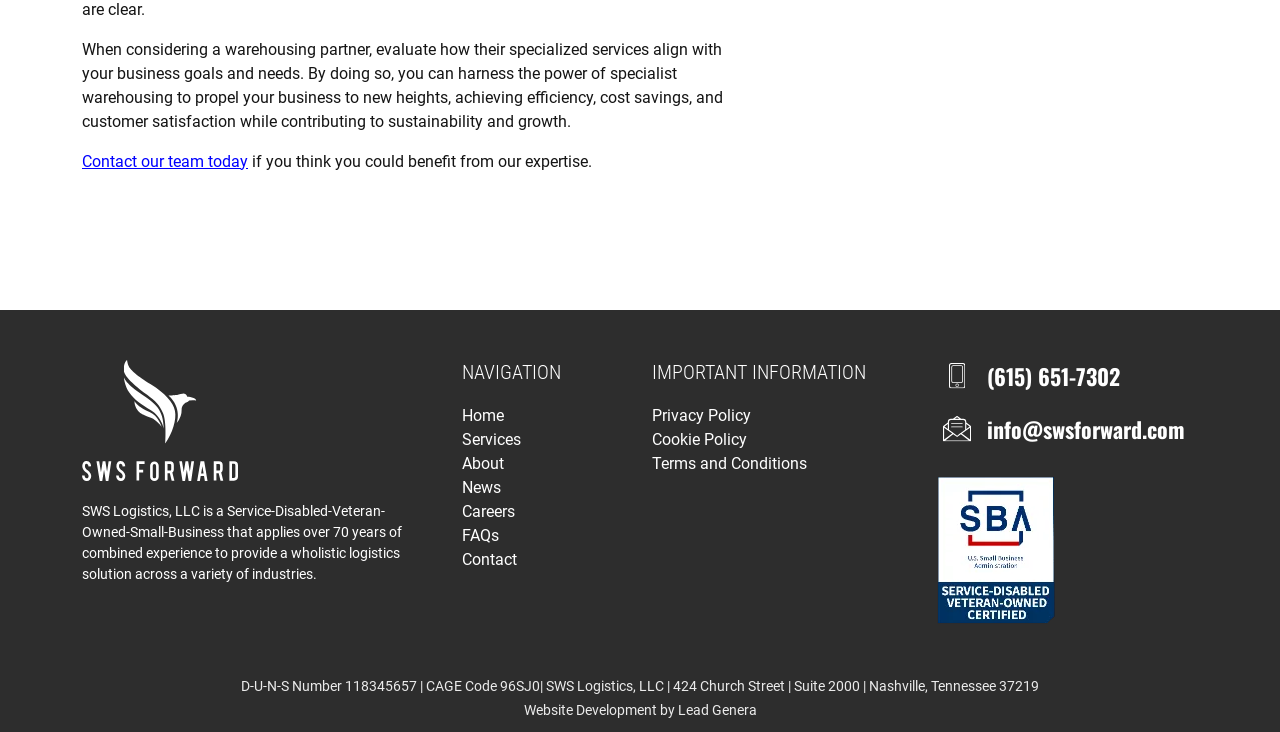How many navigation links are there?
Look at the image and construct a detailed response to the question.

I counted the number of link elements under the 'NAVIGATION' heading and found 6 links: 'Home', 'Services', 'About', 'News', 'Careers', and 'FAQs'.